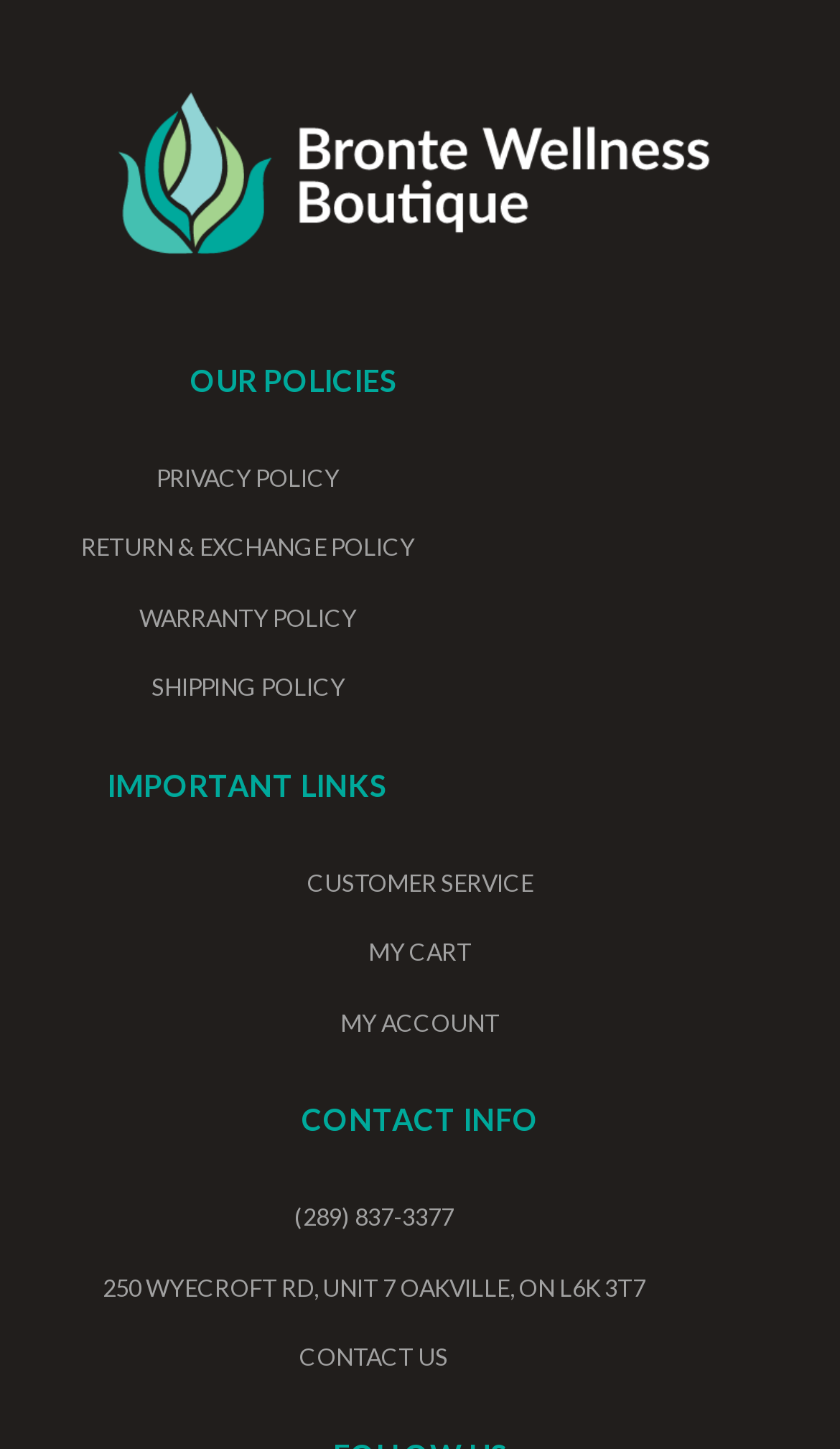Locate the bounding box coordinates of the element that should be clicked to execute the following instruction: "go to customer service".

[0.051, 0.597, 0.949, 0.622]